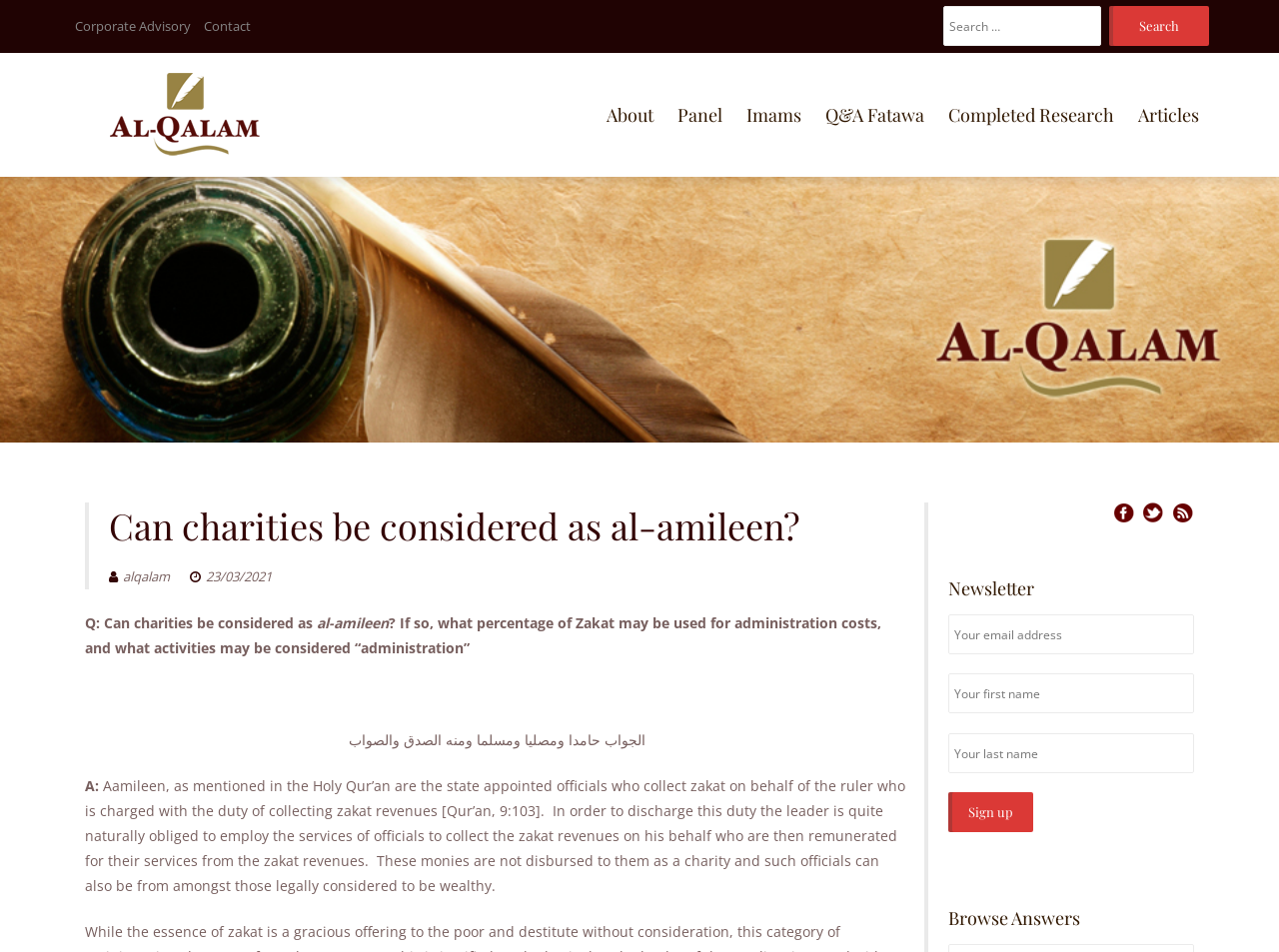Determine the bounding box coordinates of the element that should be clicked to execute the following command: "Contact KTH".

None